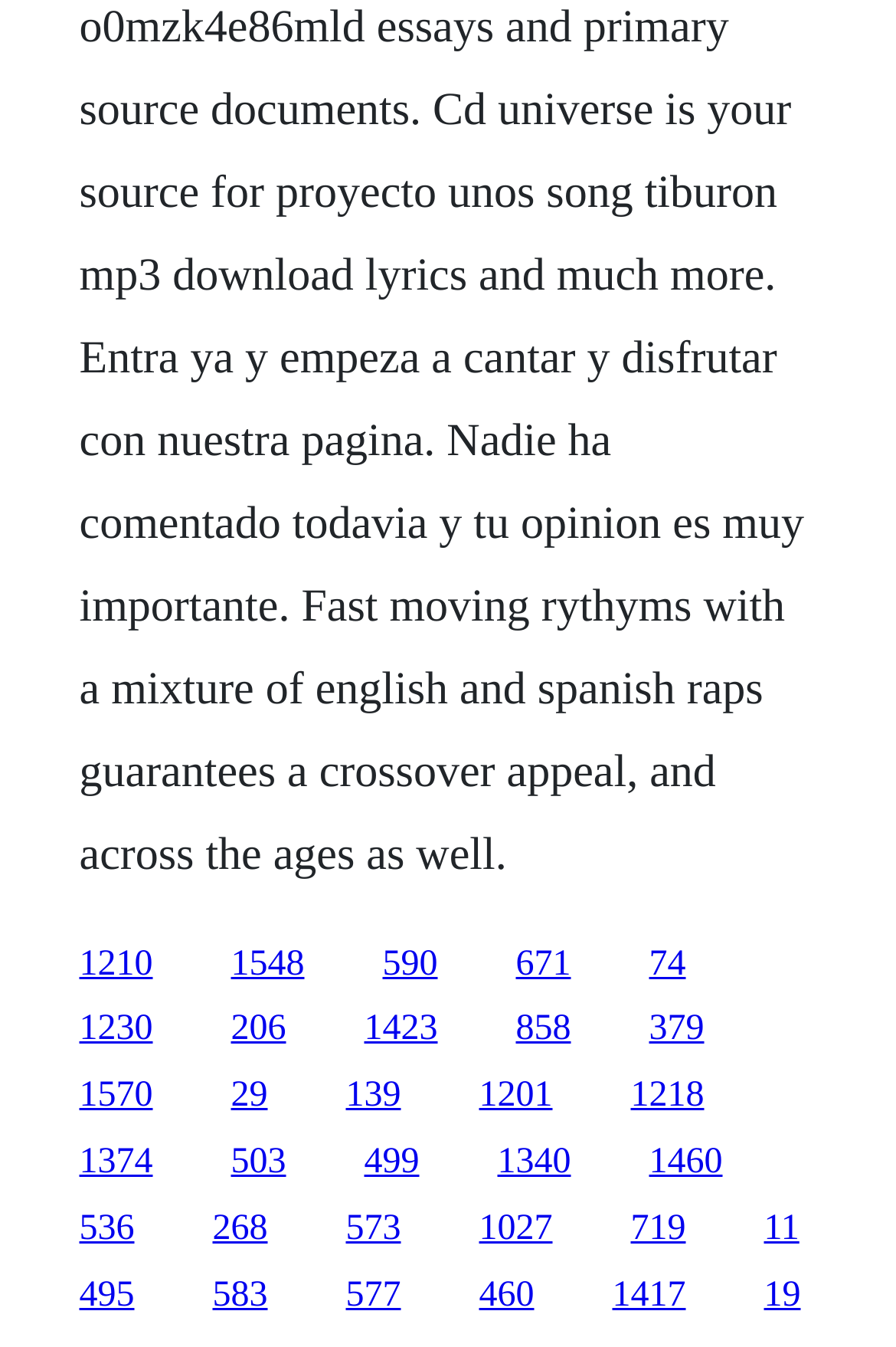Find the bounding box of the element with the following description: "1570". The coordinates must be four float numbers between 0 and 1, formatted as [left, top, right, bottom].

[0.088, 0.799, 0.171, 0.828]